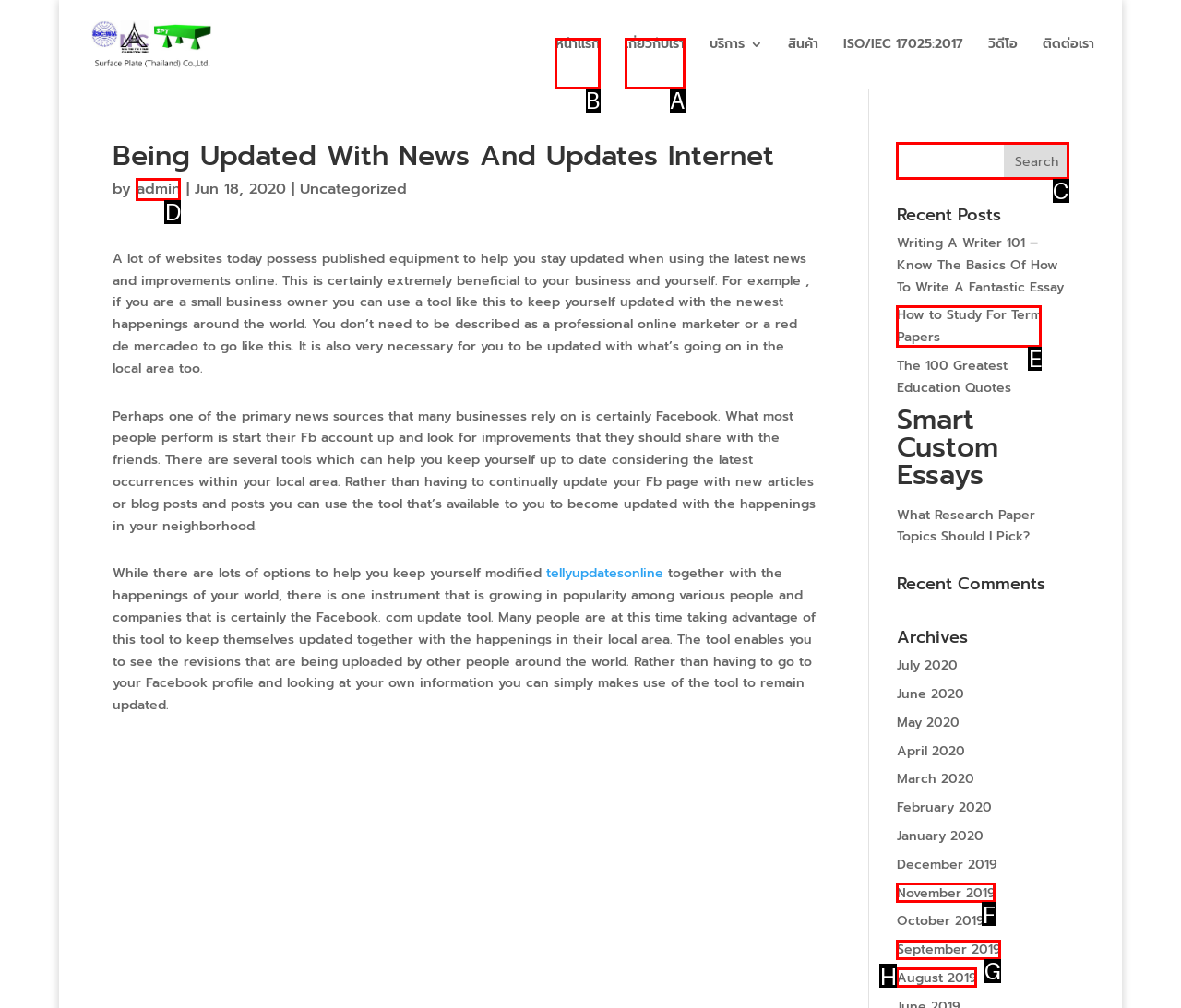Identify the letter of the option that should be selected to accomplish the following task: click on the link to go to the first page. Provide the letter directly.

B